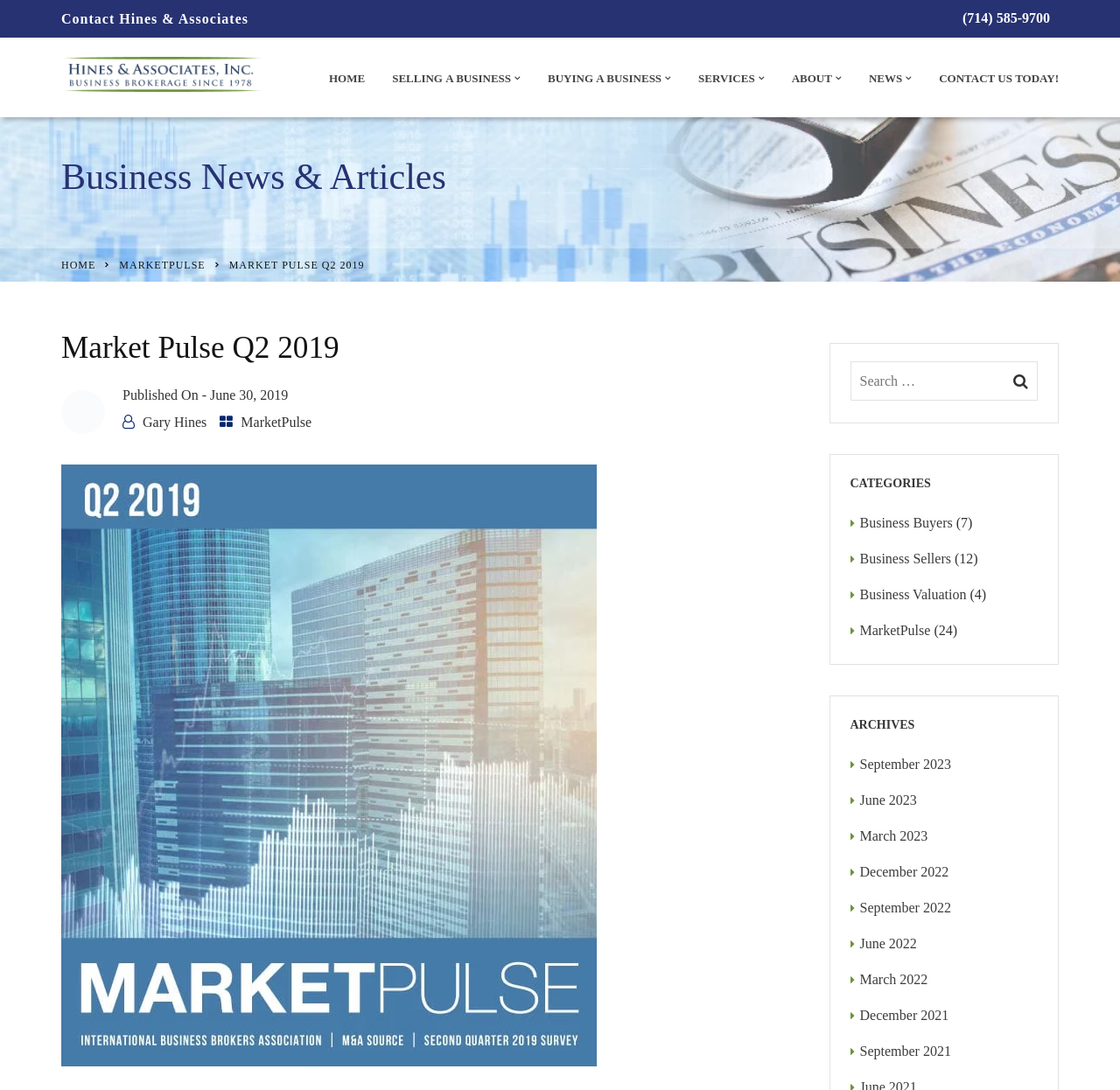Locate the heading on the webpage and return its text.

Market Pulse Q2 2019